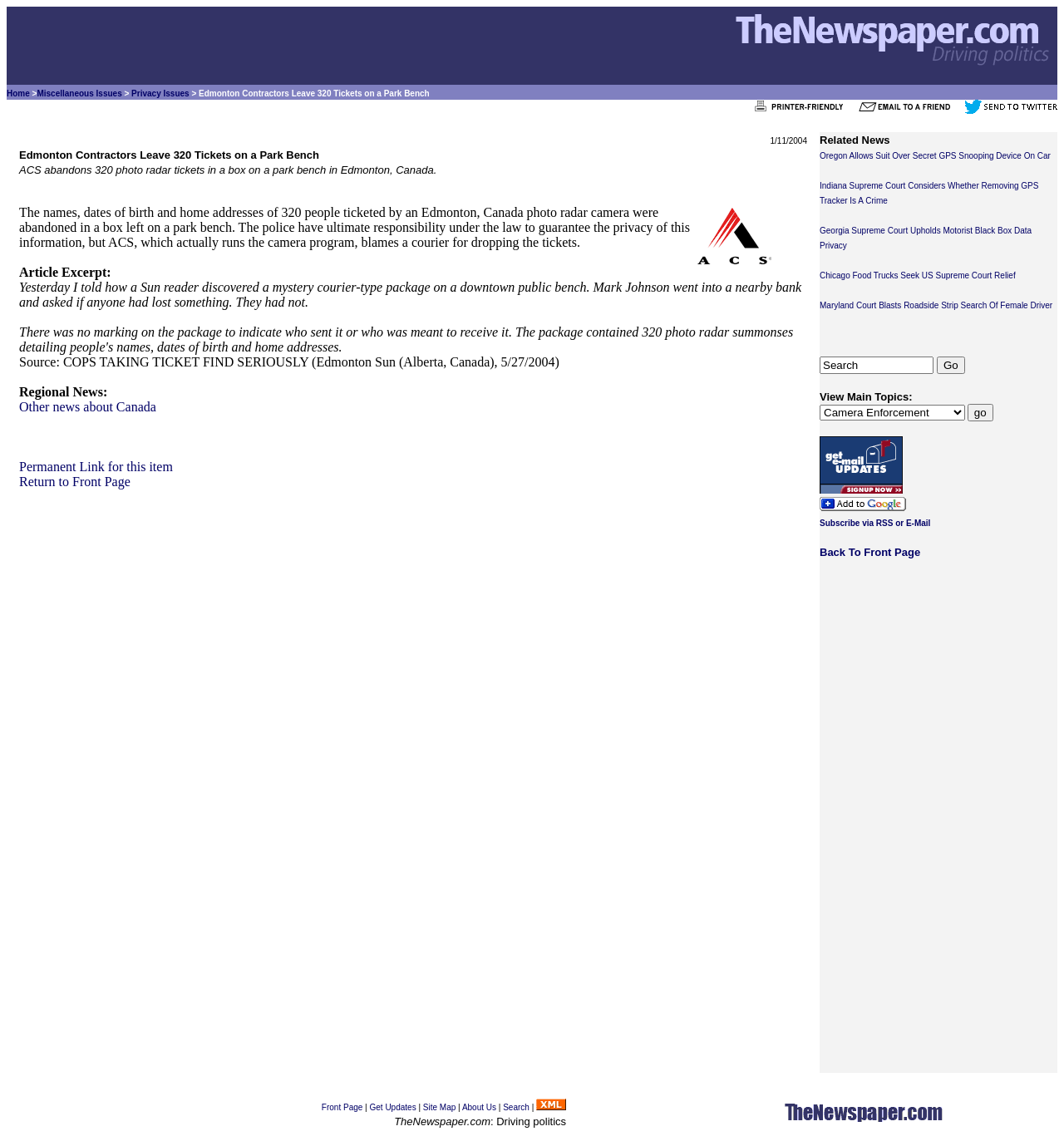Identify the bounding box coordinates for the element that needs to be clicked to fulfill this instruction: "Search". Provide the coordinates in the format of four float numbers between 0 and 1: [left, top, right, bottom].

[0.77, 0.311, 0.877, 0.326]